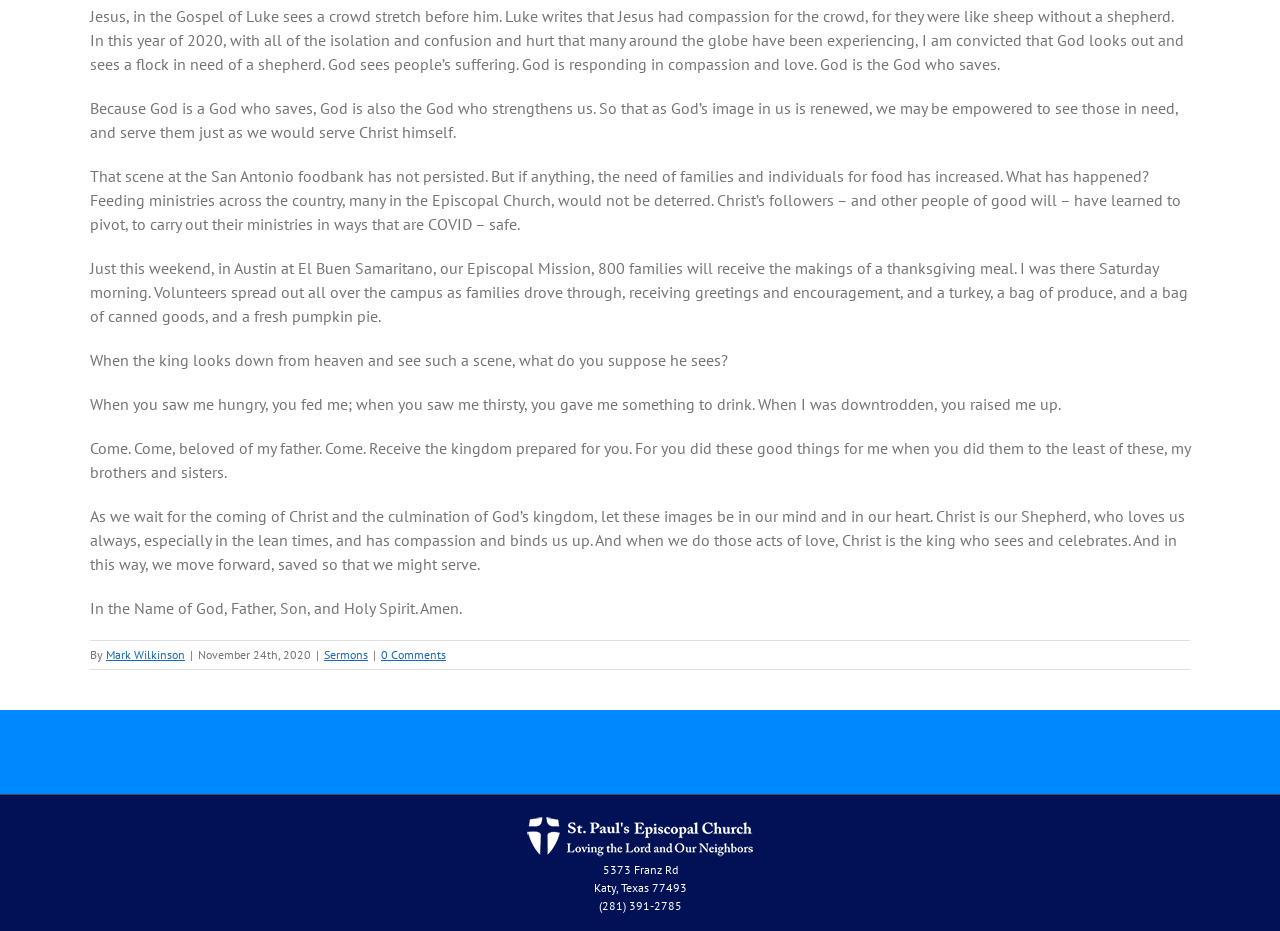Identify the bounding box coordinates for the UI element described as follows: Mark Wilkinson. Use the format (top-left x, top-left y, bottom-right x, bottom-right y) and ensure all values are floating point numbers between 0 and 1.

[0.083, 0.694, 0.145, 0.711]